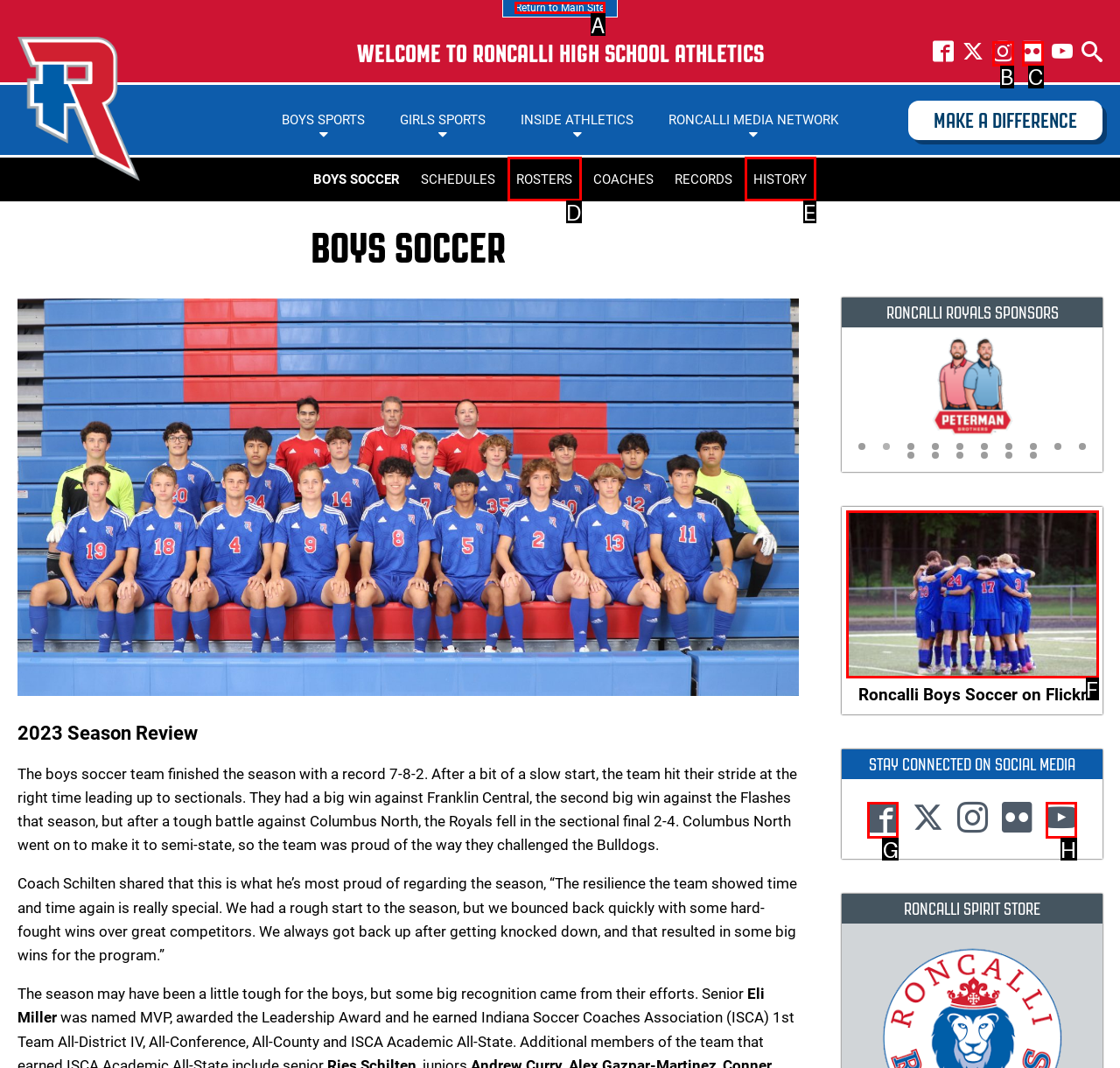Identify the letter of the correct UI element to fulfill the task: Click on the 'Return to Main Site' link from the given options in the screenshot.

A